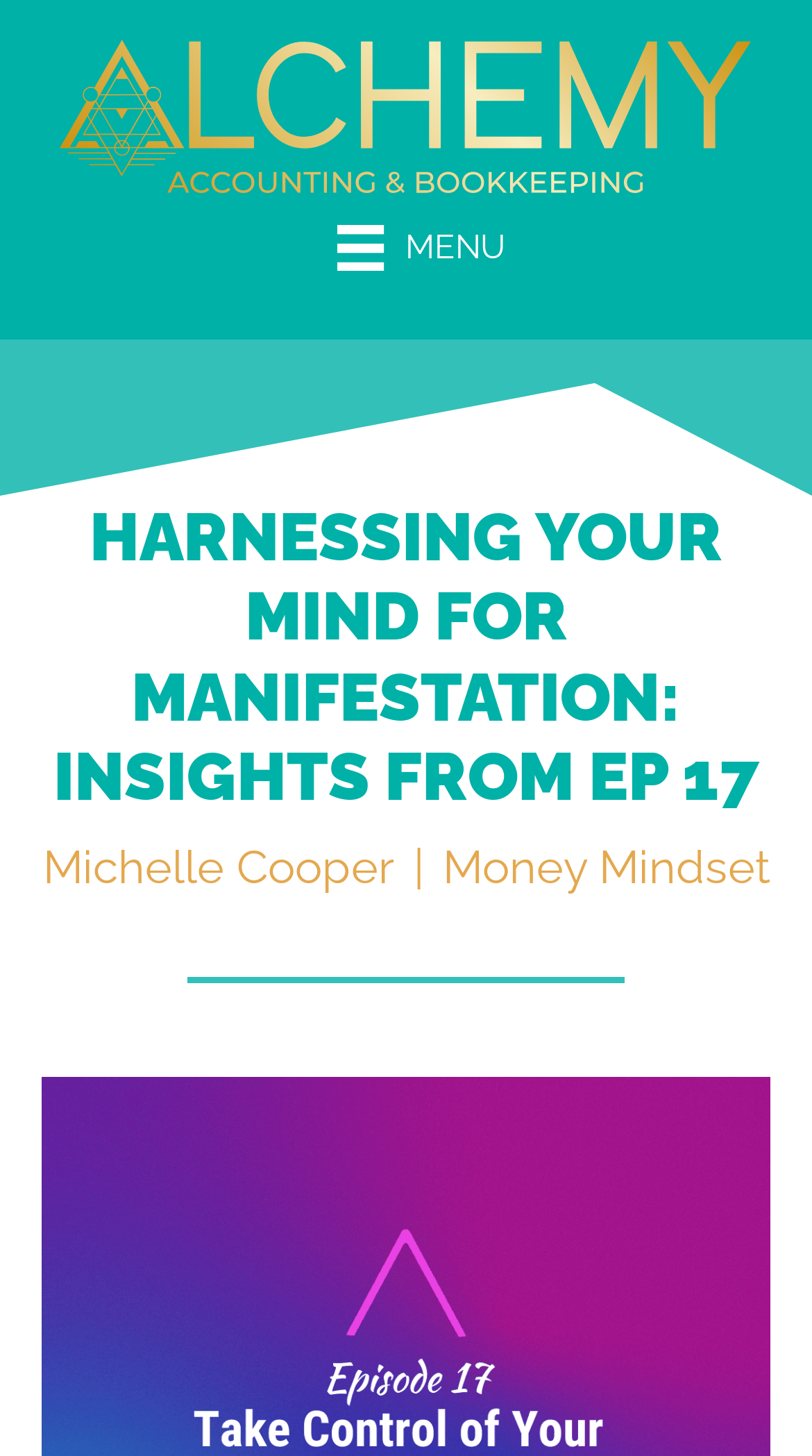Provide a brief response in the form of a single word or phrase:
What is the logo on the top left corner?

Alchemy Accounting and Bookkeeping